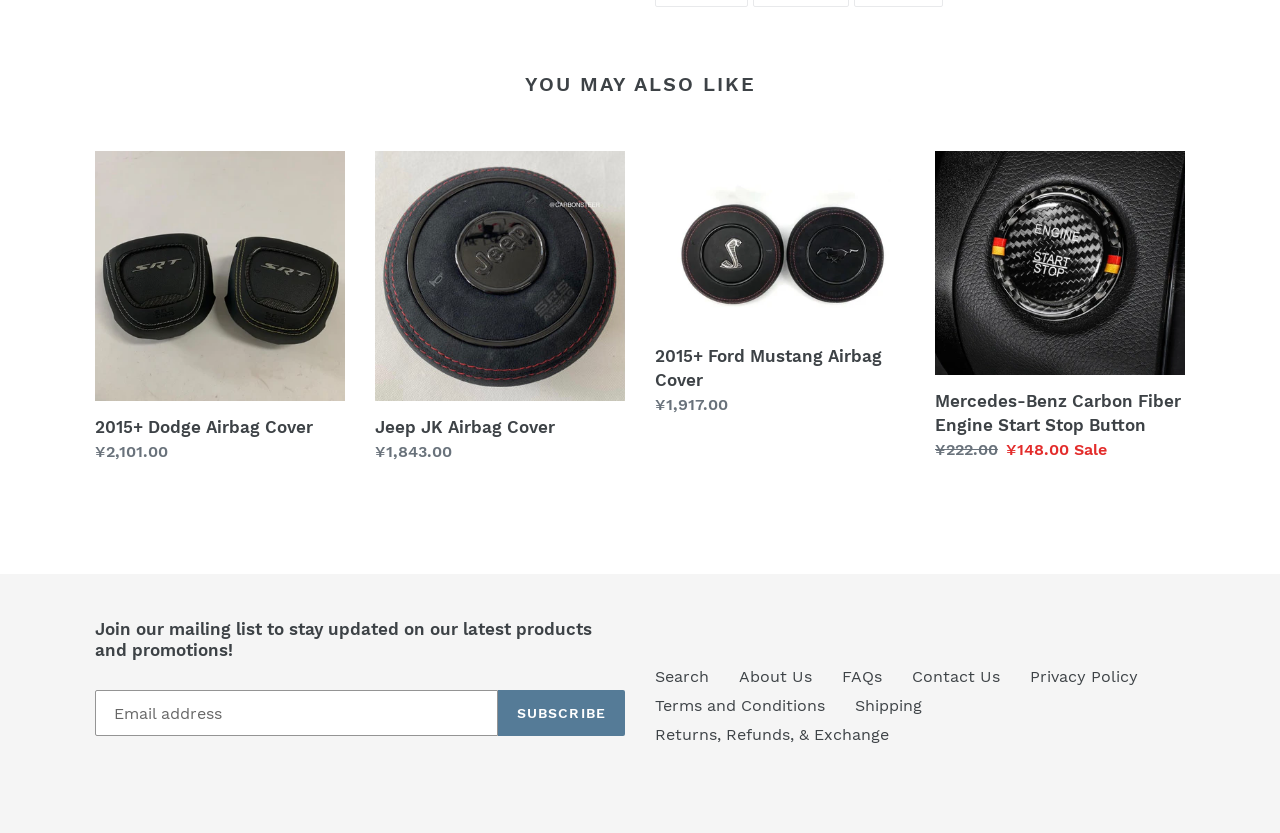Indicate the bounding box coordinates of the element that needs to be clicked to satisfy the following instruction: "Subscribe to the mailing list". The coordinates should be four float numbers between 0 and 1, i.e., [left, top, right, bottom].

[0.389, 0.829, 0.488, 0.884]